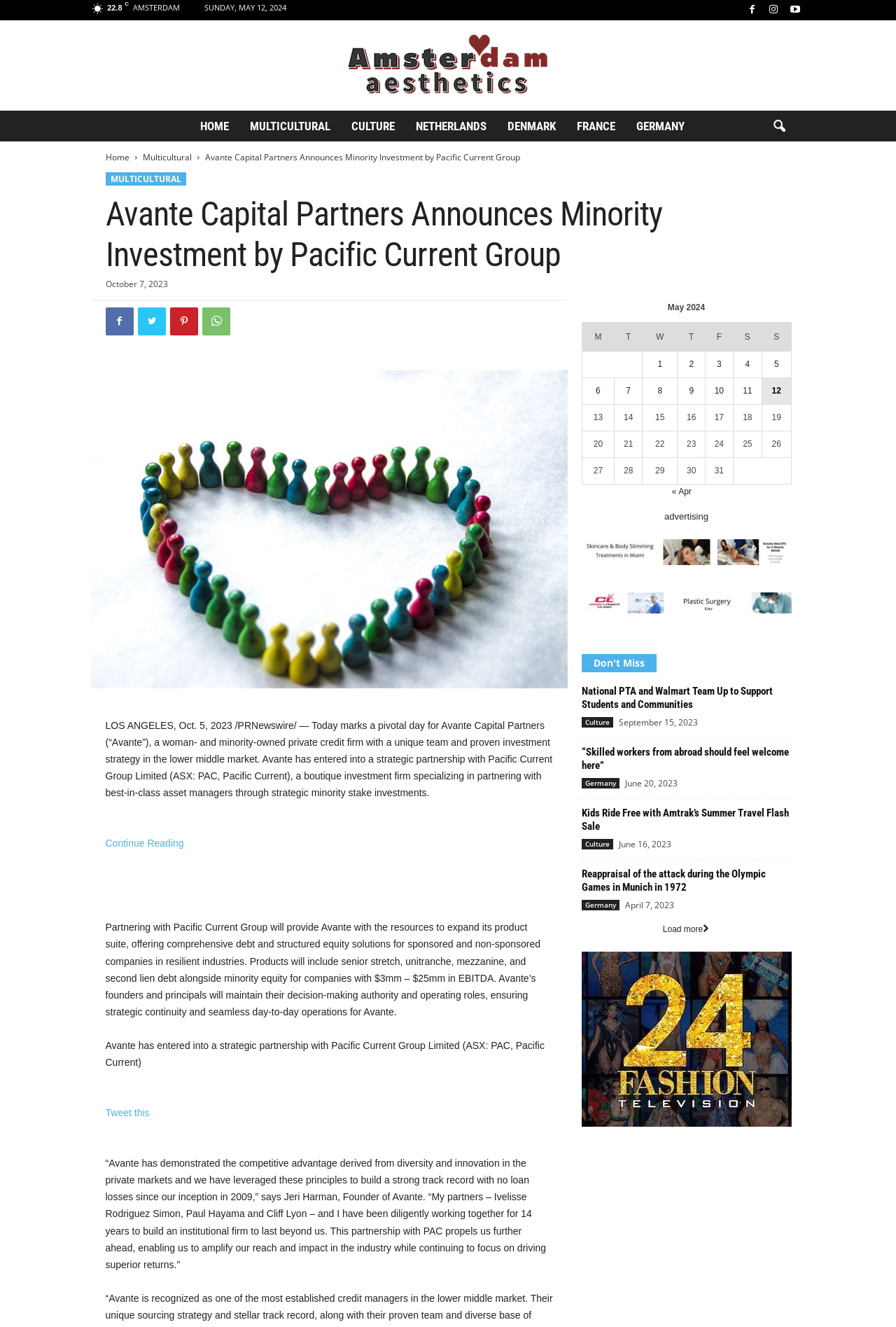Find the bounding box coordinates of the clickable region needed to perform the following instruction: "Click the 'MULTICULTURAL' link". The coordinates should be provided as four float numbers between 0 and 1, i.e., [left, top, right, bottom].

[0.267, 0.083, 0.38, 0.107]